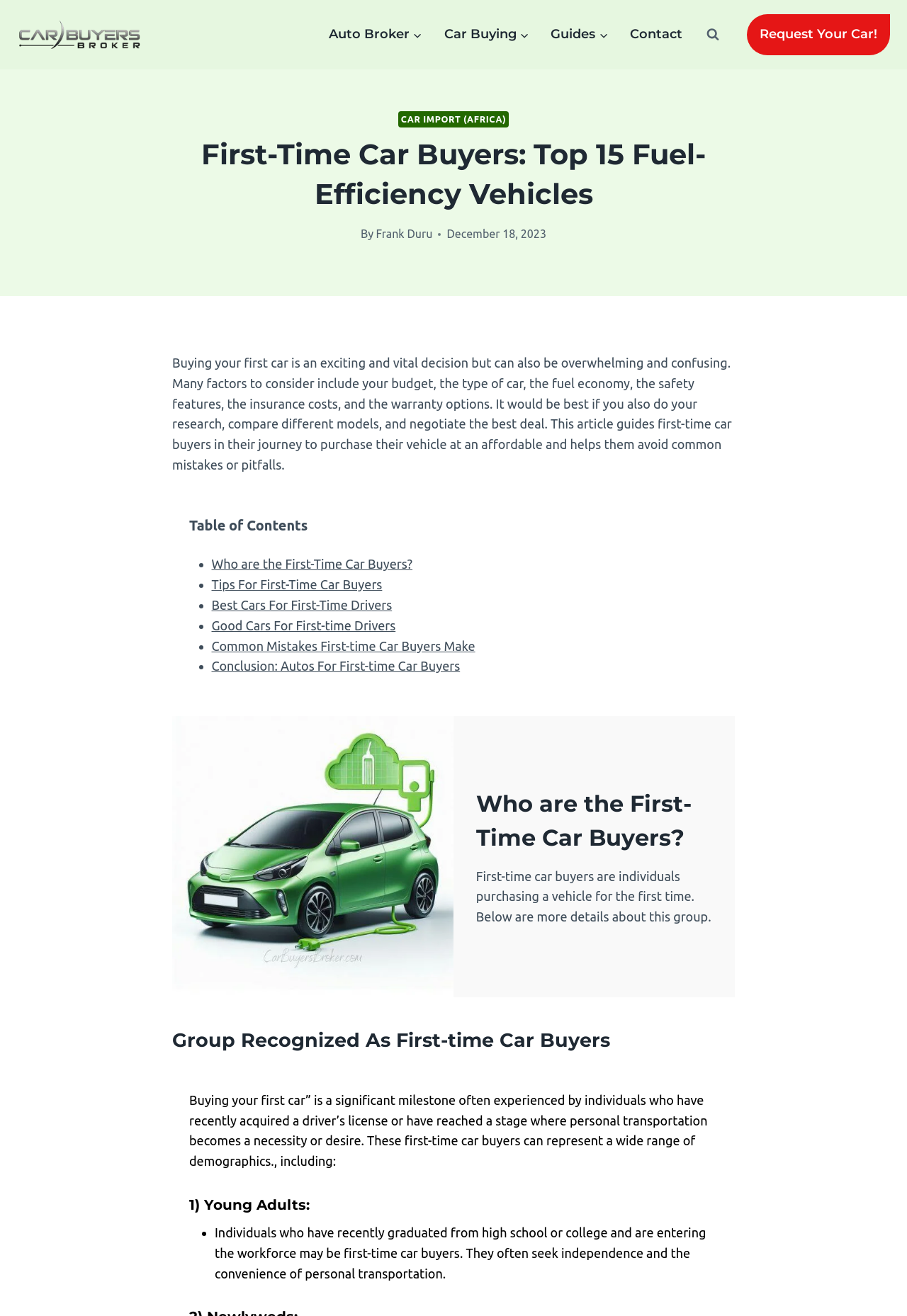Determine the bounding box coordinates of the clickable area required to perform the following instruction: "Click the Car Buyers Broker Logo". The coordinates should be represented as four float numbers between 0 and 1: [left, top, right, bottom].

[0.019, 0.015, 0.159, 0.037]